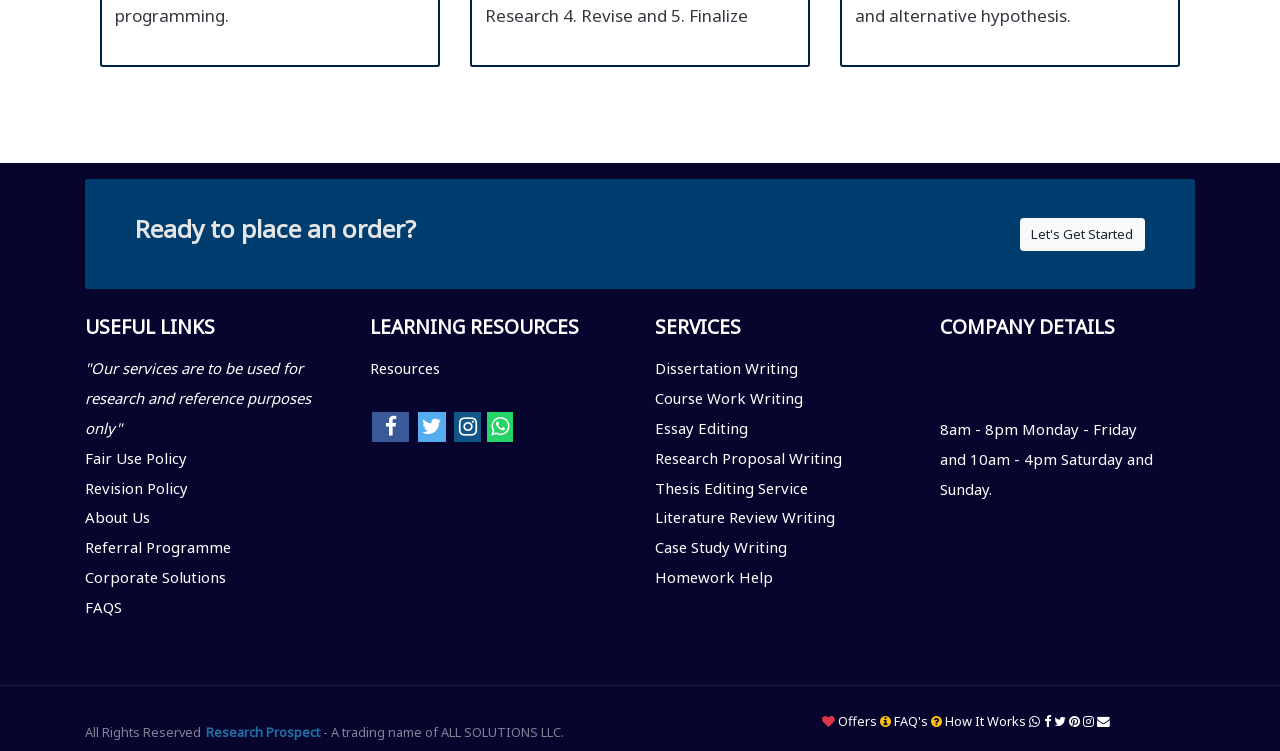Can you find the bounding box coordinates for the UI element given this description: "FAQ's"? Provide the coordinates as four float numbers between 0 and 1: [left, top, right, bottom].

[0.688, 0.948, 0.725, 0.972]